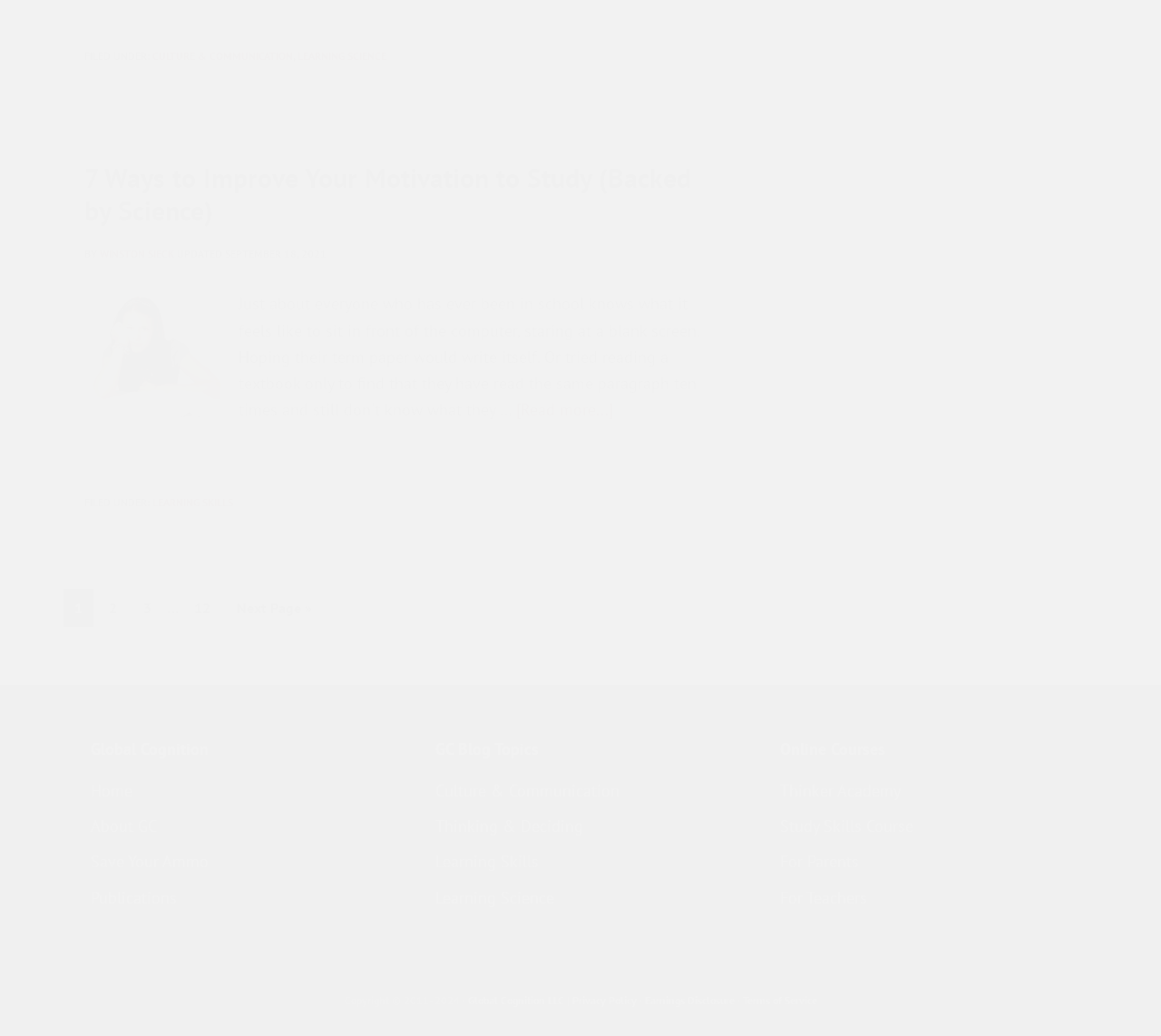Predict the bounding box of the UI element based on the description: "Thinker Academy". The coordinates should be four float numbers between 0 and 1, formatted as [left, top, right, bottom].

[0.672, 0.753, 0.776, 0.773]